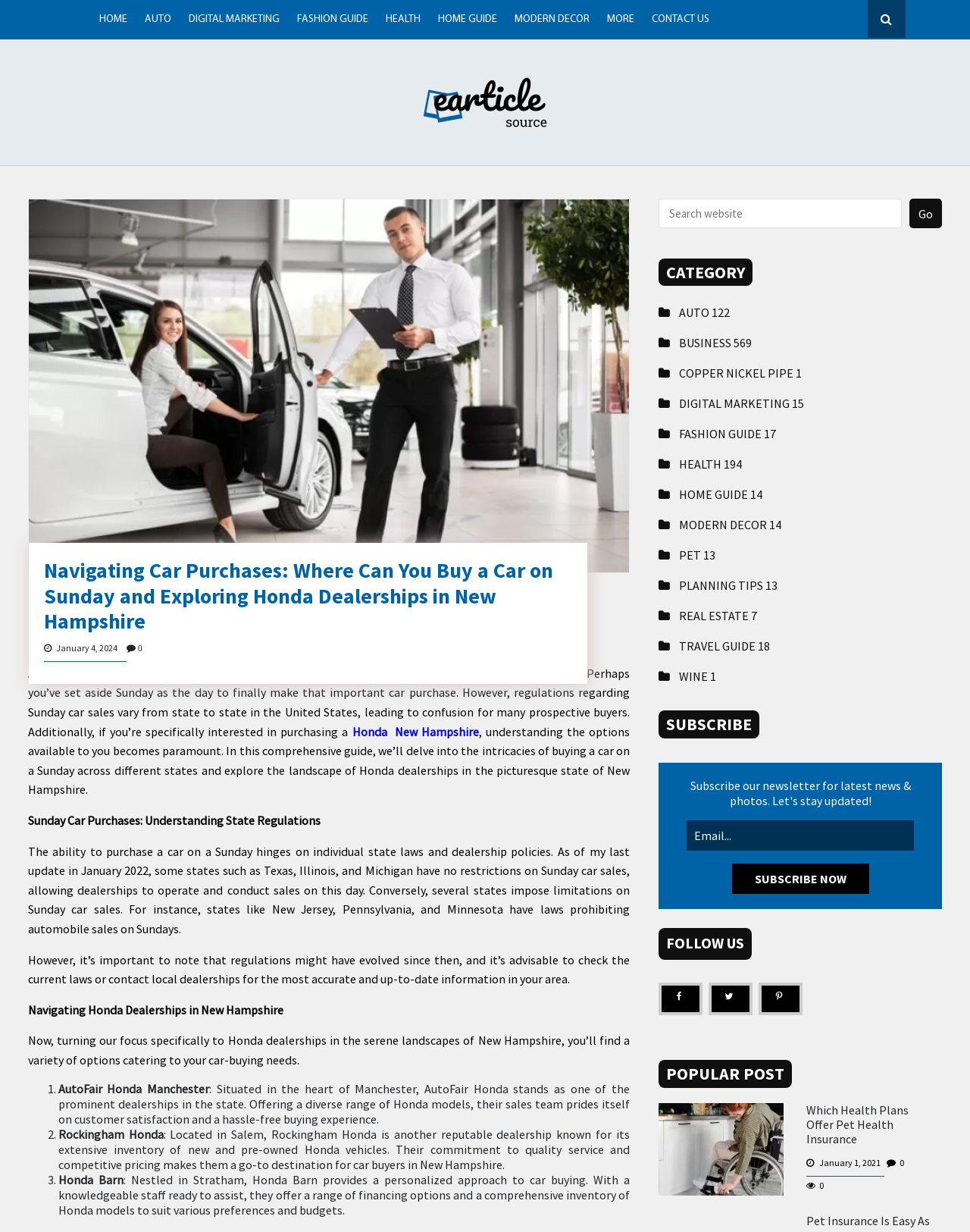What is the purpose of the search box?
Carefully analyze the image and provide a detailed answer to the question.

The search box is located at the top right corner of the webpage, and its purpose is to allow users to search for specific content within the website.